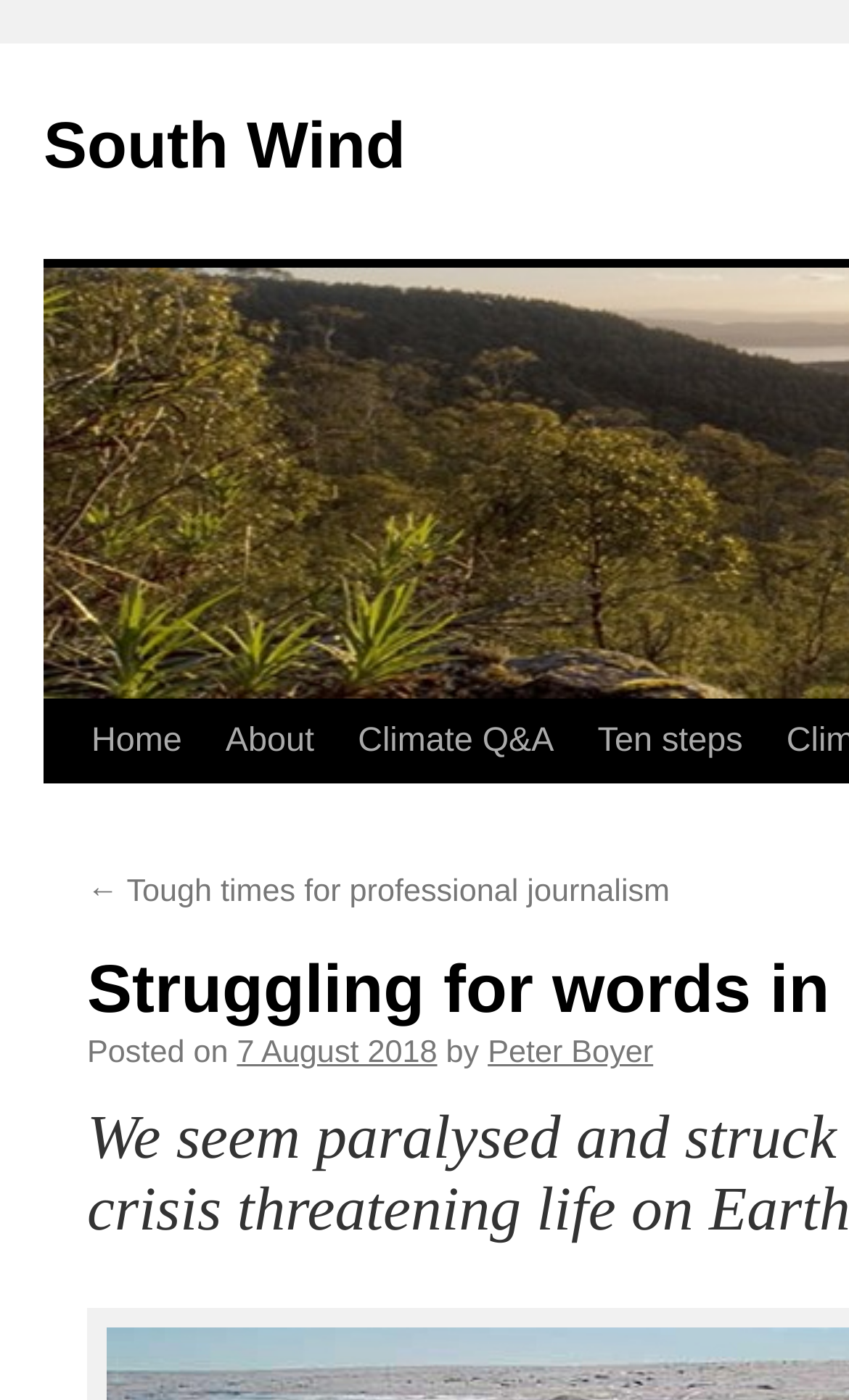Who is the author of the current article?
Could you give a comprehensive explanation in response to this question?

I found the author's name by looking at the 'by' text, which is followed by the author's name 'Peter Boyer'.